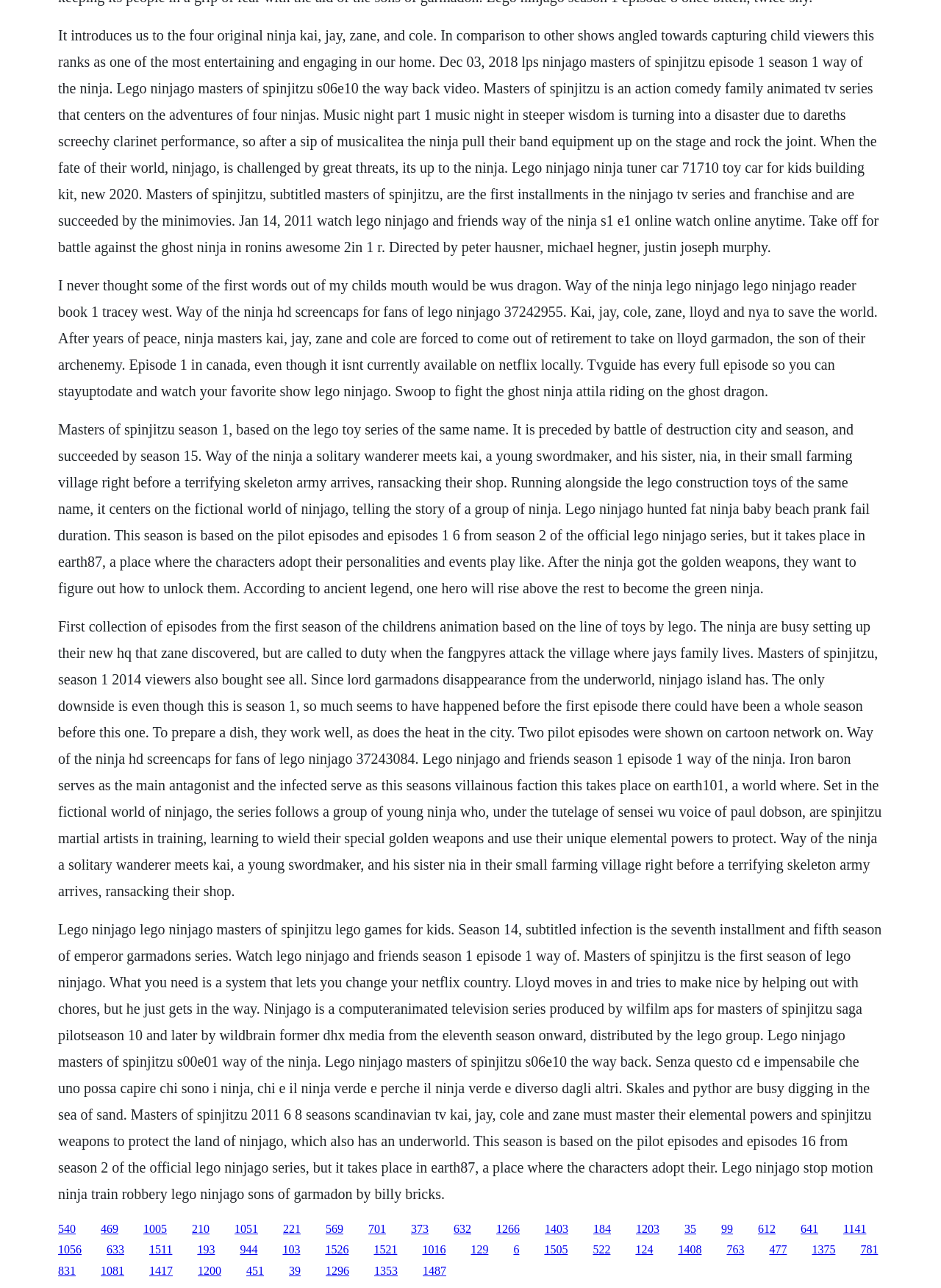What is the name of the ninja's sensei?
Provide a fully detailed and comprehensive answer to the question.

In the text, it is mentioned that 'Set in the fictional world of ninjago, the series follows a group of young ninja who, under the tutelage of sensei wu voice of paul dobson, are spinjitzu martial artists in training...' This indicates that Sensei Wu is the sensei of the ninja.